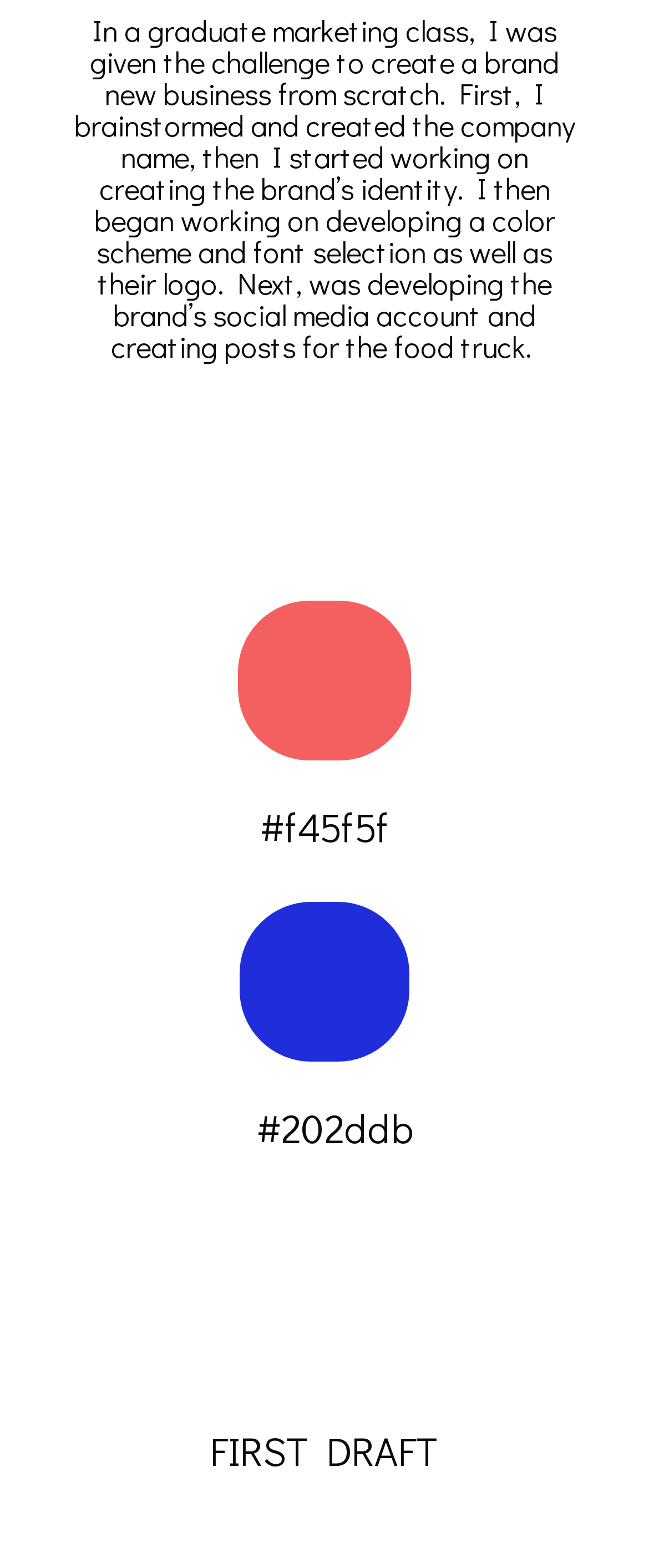What is the current stage of the brand development?
Give a one-word or short phrase answer based on the image.

First draft